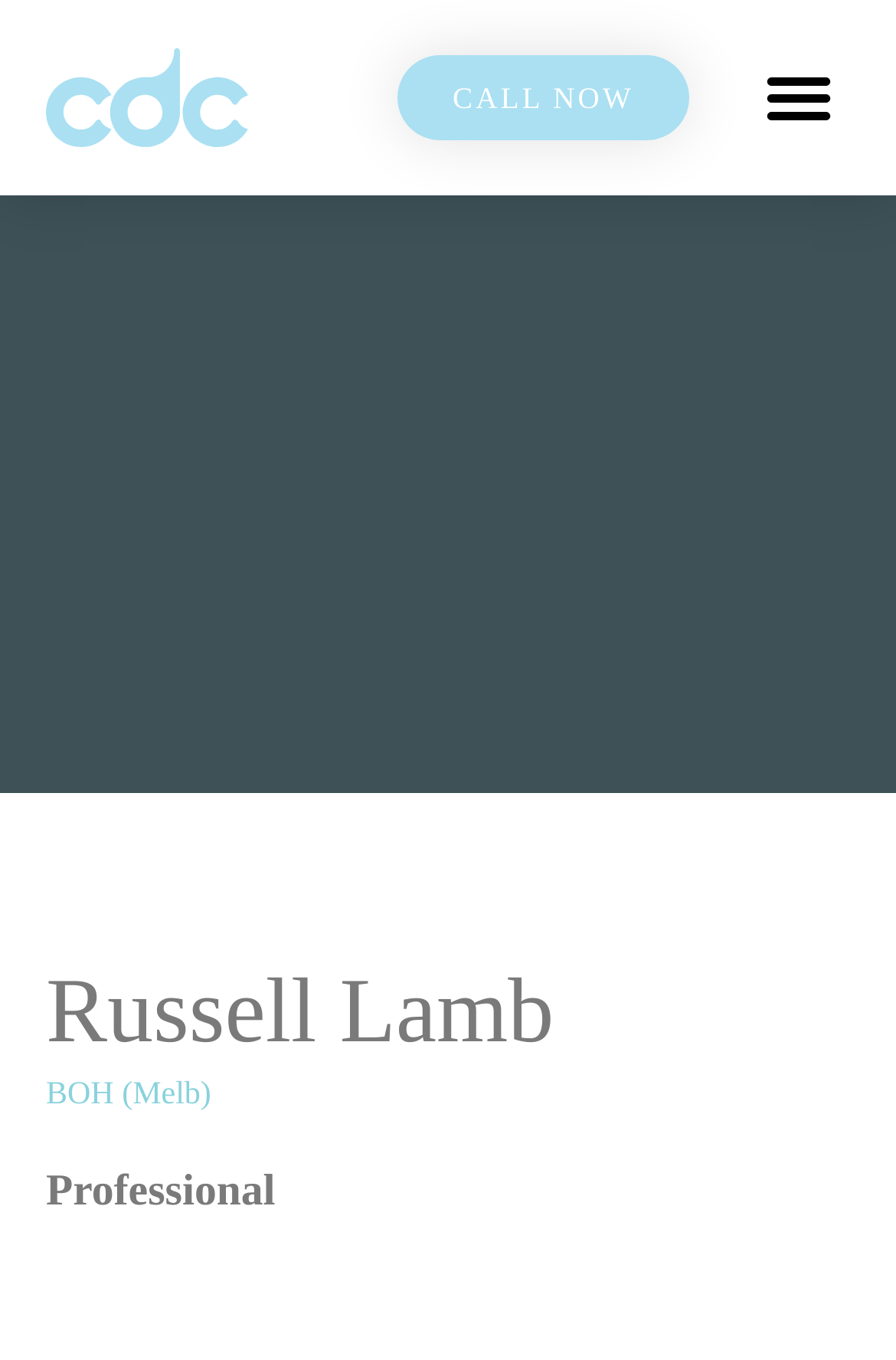What is the location of Russell Lamb's dental care service?
Please provide a single word or phrase as your answer based on the image.

Melb